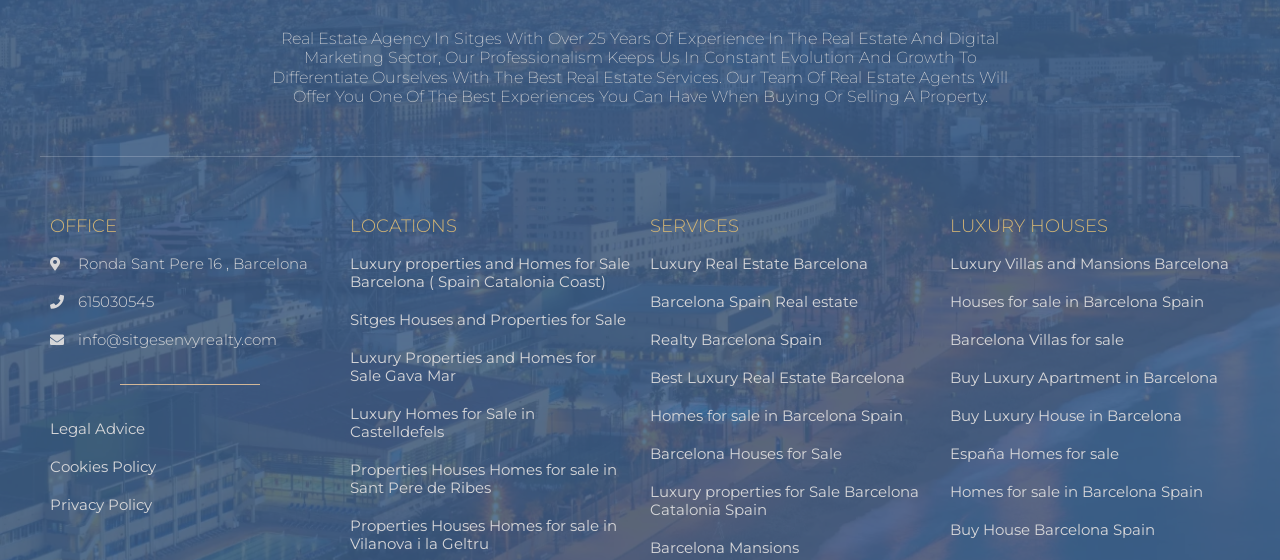Using the element description: "Barcelona Houses for Sale", determine the bounding box coordinates. The coordinates should be in the format [left, top, right, bottom], with values between 0 and 1.

[0.508, 0.559, 0.727, 0.591]